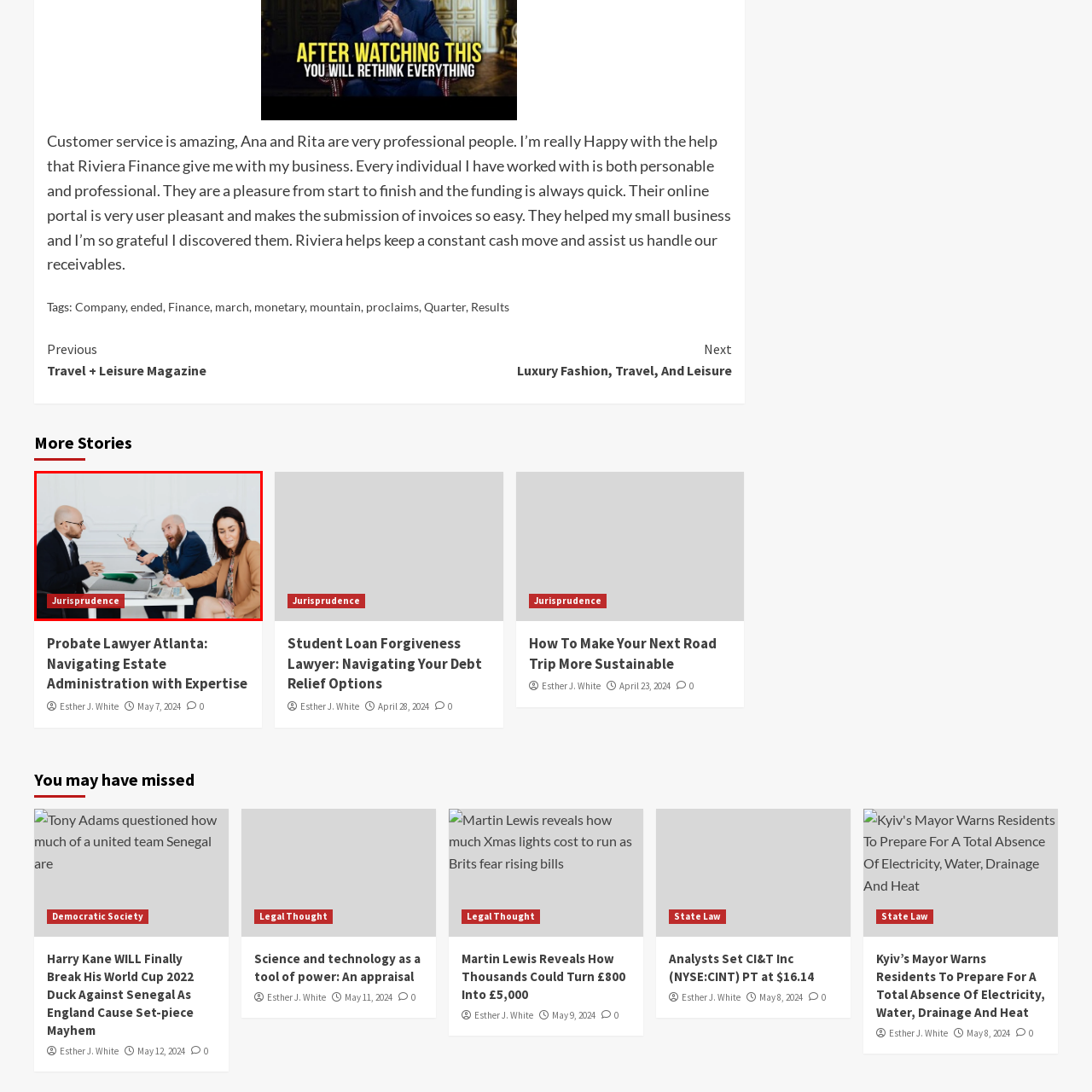Elaborate on the visual content inside the red-framed section with detailed information.

In this engaging image, three professionals are seated around a table in a modern office setting, likely discussing legal matters. The atmosphere appears lively, with one man animatedly gesturing while sharing his thoughts. The other two individuals, a man and a woman, are attentively listening; the woman appears to be focused on her work as she makes notes. The setting is characterized by a bright backdrop, accentuating the serious yet dynamic nature of their conversation. Prominently displayed is the word "Jurisprudence," suggesting that their discussion may relate to legal expertise or issues, highlighting the importance of collaboration in the legal profession.